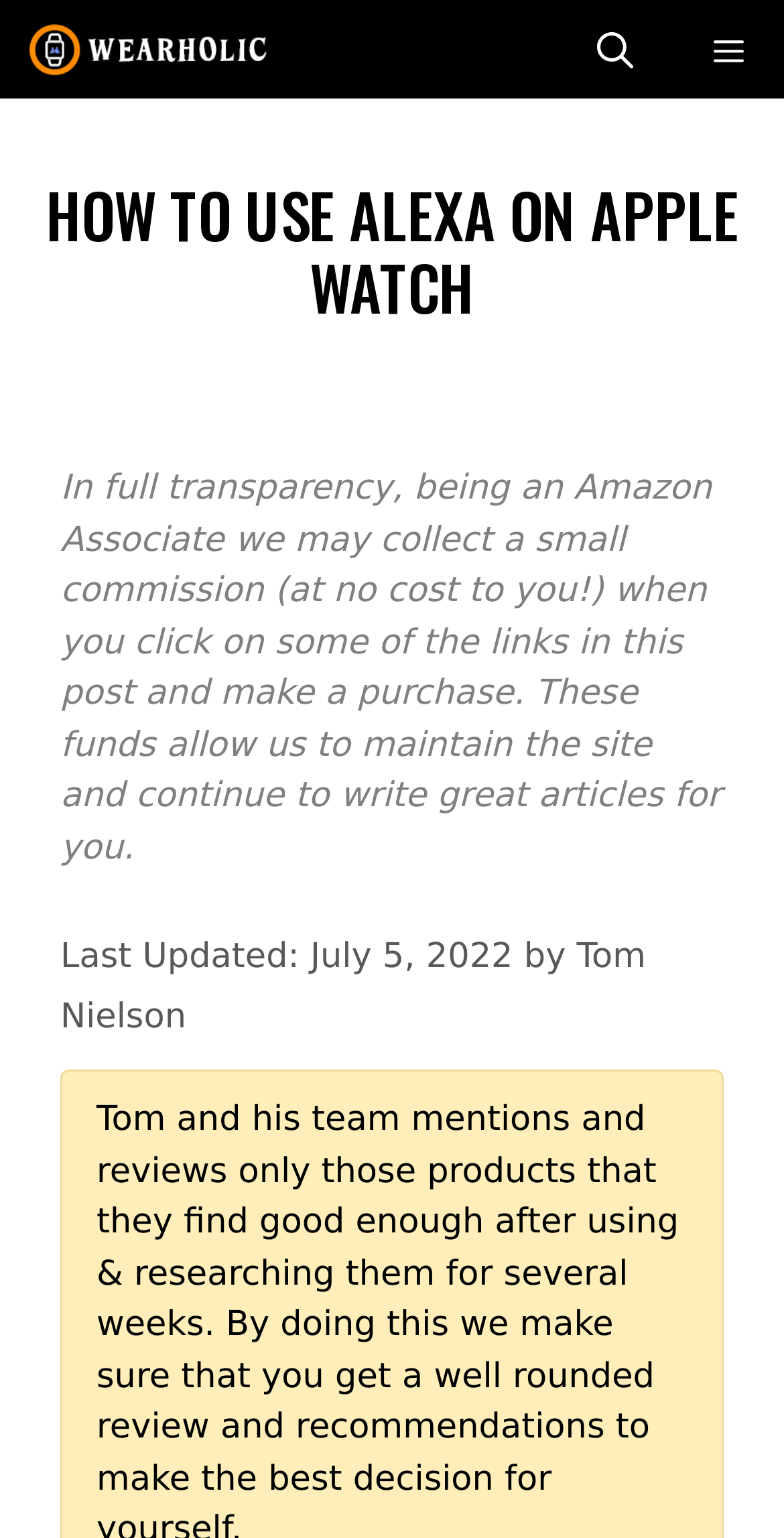Determine the bounding box coordinates of the UI element that matches the following description: "Menu". The coordinates should be four float numbers between 0 and 1 in the format [left, top, right, bottom].

[0.859, 0.0, 1.0, 0.064]